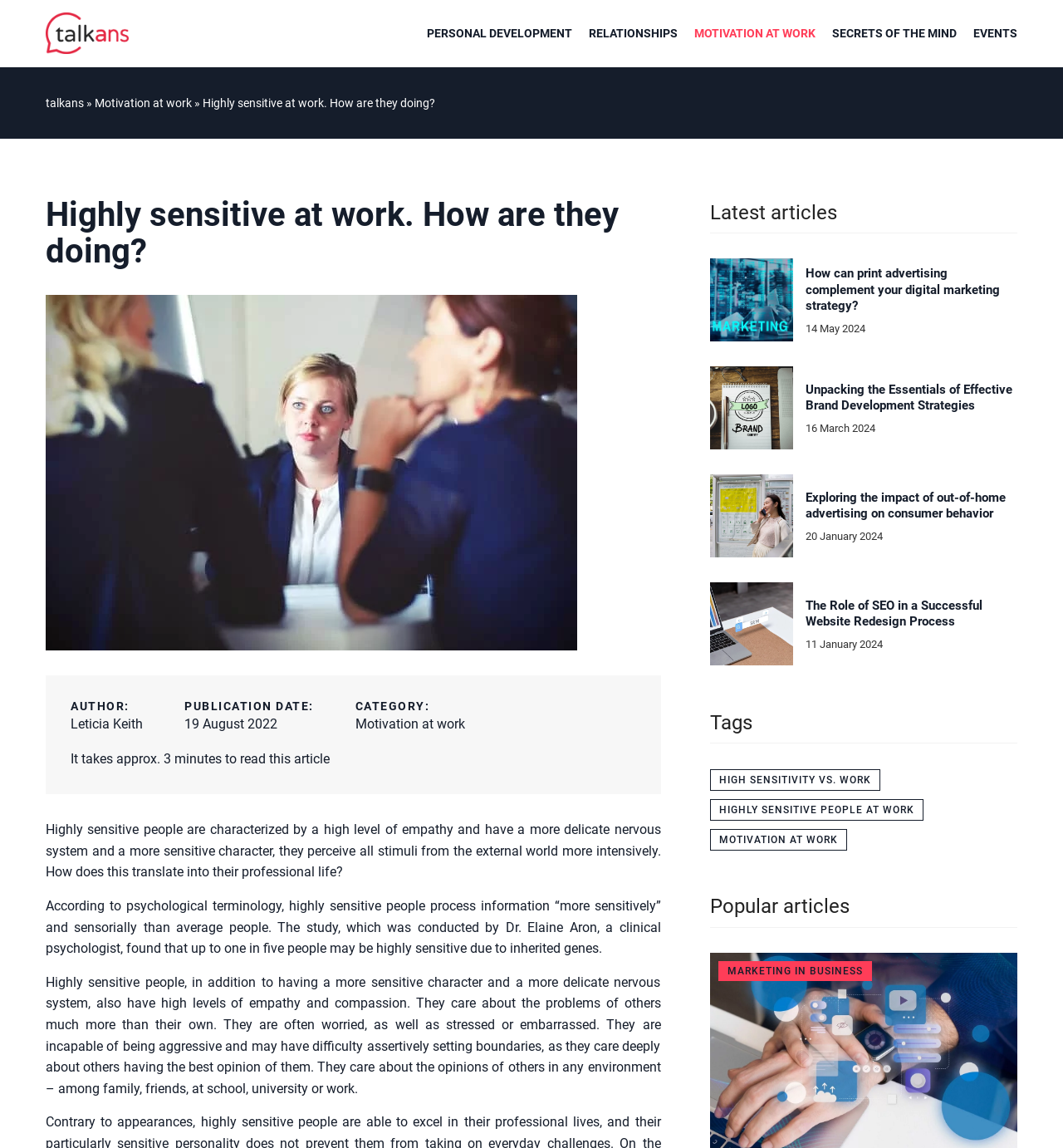What is the publication date of the article?
Based on the screenshot, give a detailed explanation to answer the question.

I found the publication date of the article by looking at the 'PUBLICATION DATE:' label and its corresponding time element, which is '19 August 2022'.